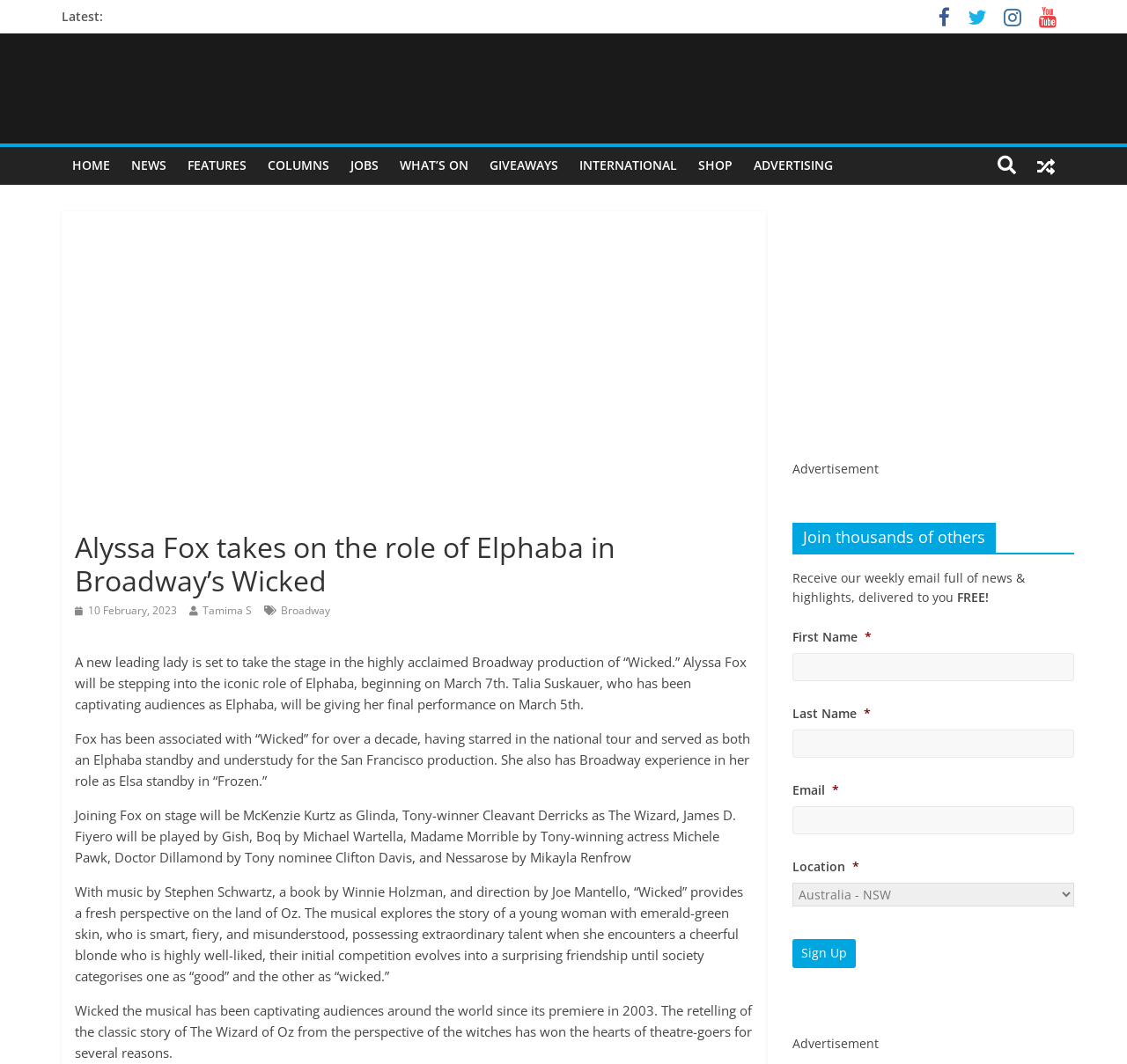Generate the text content of the main headline of the webpage.

Alyssa Fox takes on the role of Elphaba in Broadway’s Wicked